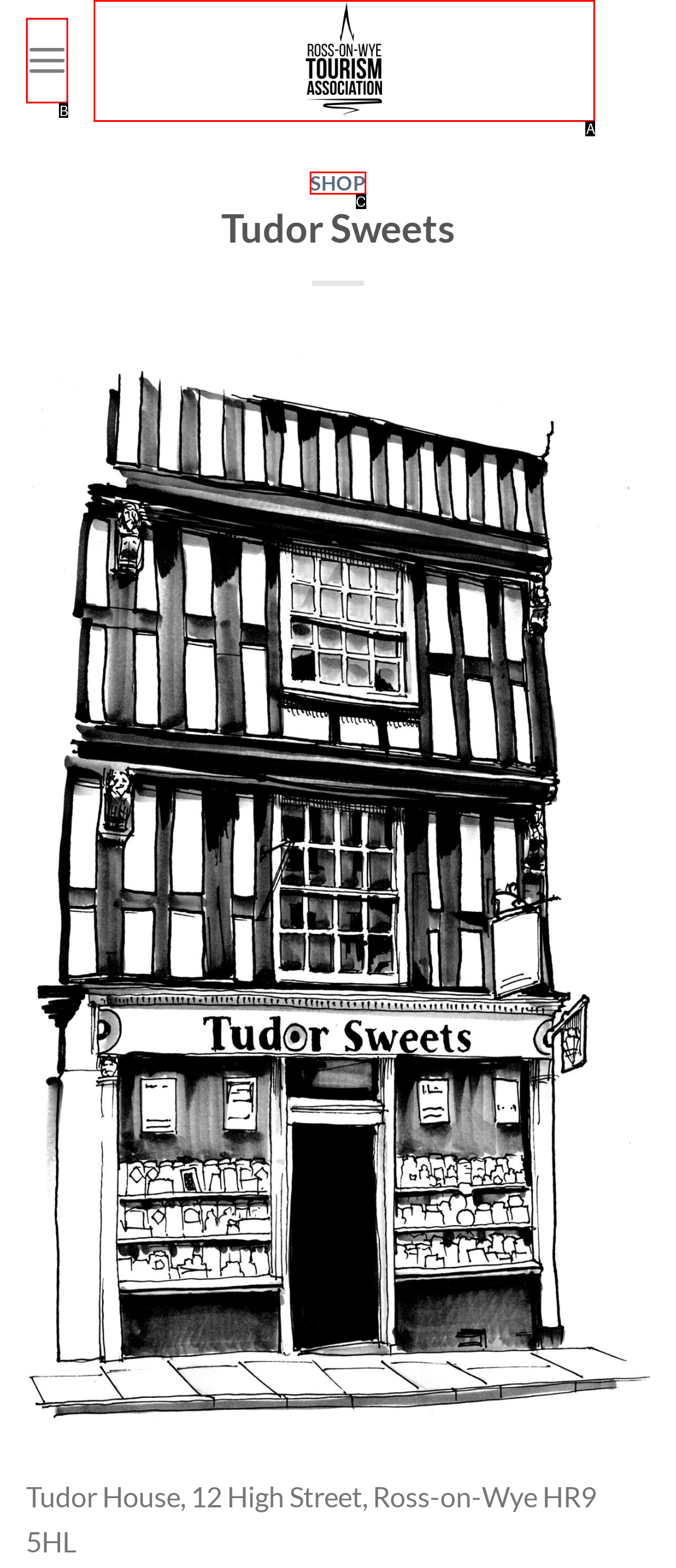Match the description: aria-label="Menu" to the correct HTML element. Provide the letter of your choice from the given options.

B